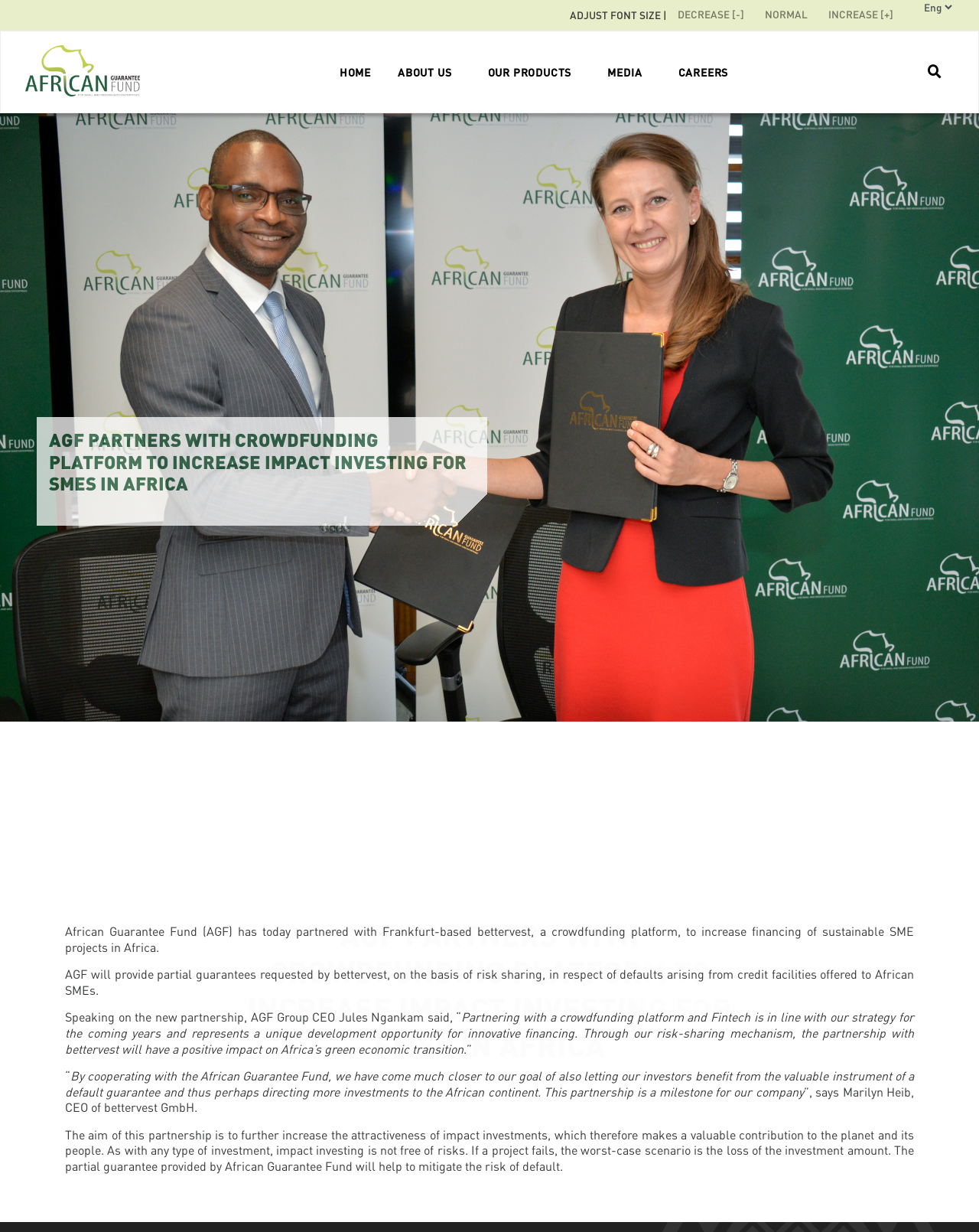Given the description of the UI element: "Our Products", predict the bounding box coordinates in the form of [left, top, right, bottom], with each value being a float between 0 and 1.

[0.492, 0.04, 0.599, 0.077]